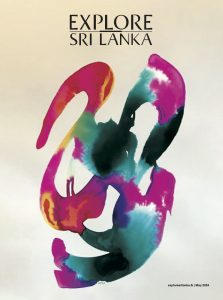Generate an in-depth description of the image you see.

The image showcases a vibrant and artistic promotional poster for "Explore Sri Lanka". The design features dynamic splashes of colors, predominantly in shades of pink, green, and blue, which blend together in an abstract swirl, creating an energetic and inviting feel. The phrase "EXPLORE SRI LANKA" is prominently displayed at the top in bold, stylish typography, emphasizing the theme of adventure and discovery in this beautiful island nation. The date "May 2024" indicates the relevance of this edition, suggesting a timely focus on tourism or events happening in Sri Lanka. Overall, the image encapsulates the allure of Sri Lanka's cultural richness and scenic beauty, inviting viewers to delve deeper into what the country has to offer.